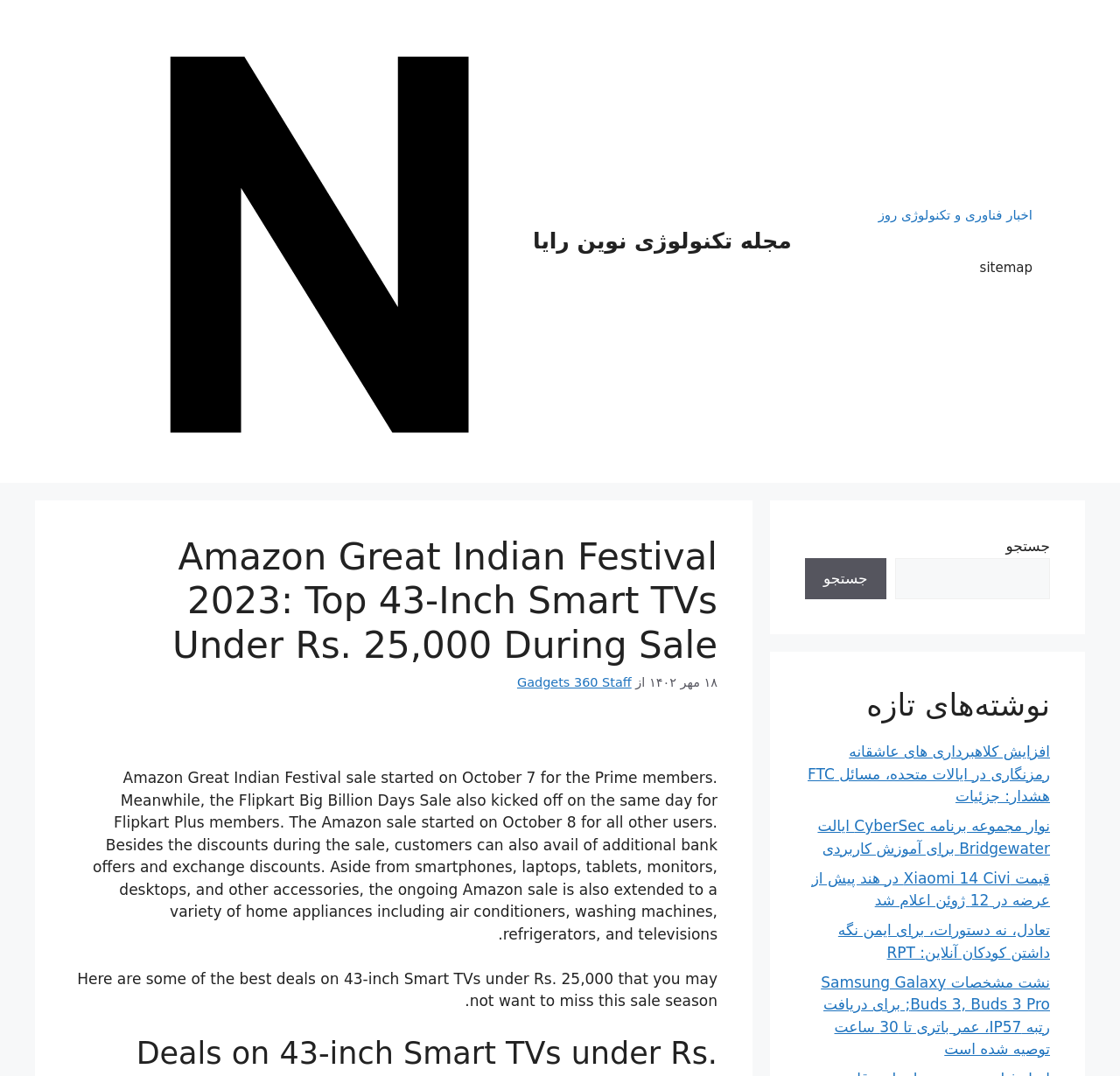How many links are there in the 'نوشته‌های تازه' section?
Answer with a single word or phrase by referring to the visual content.

4